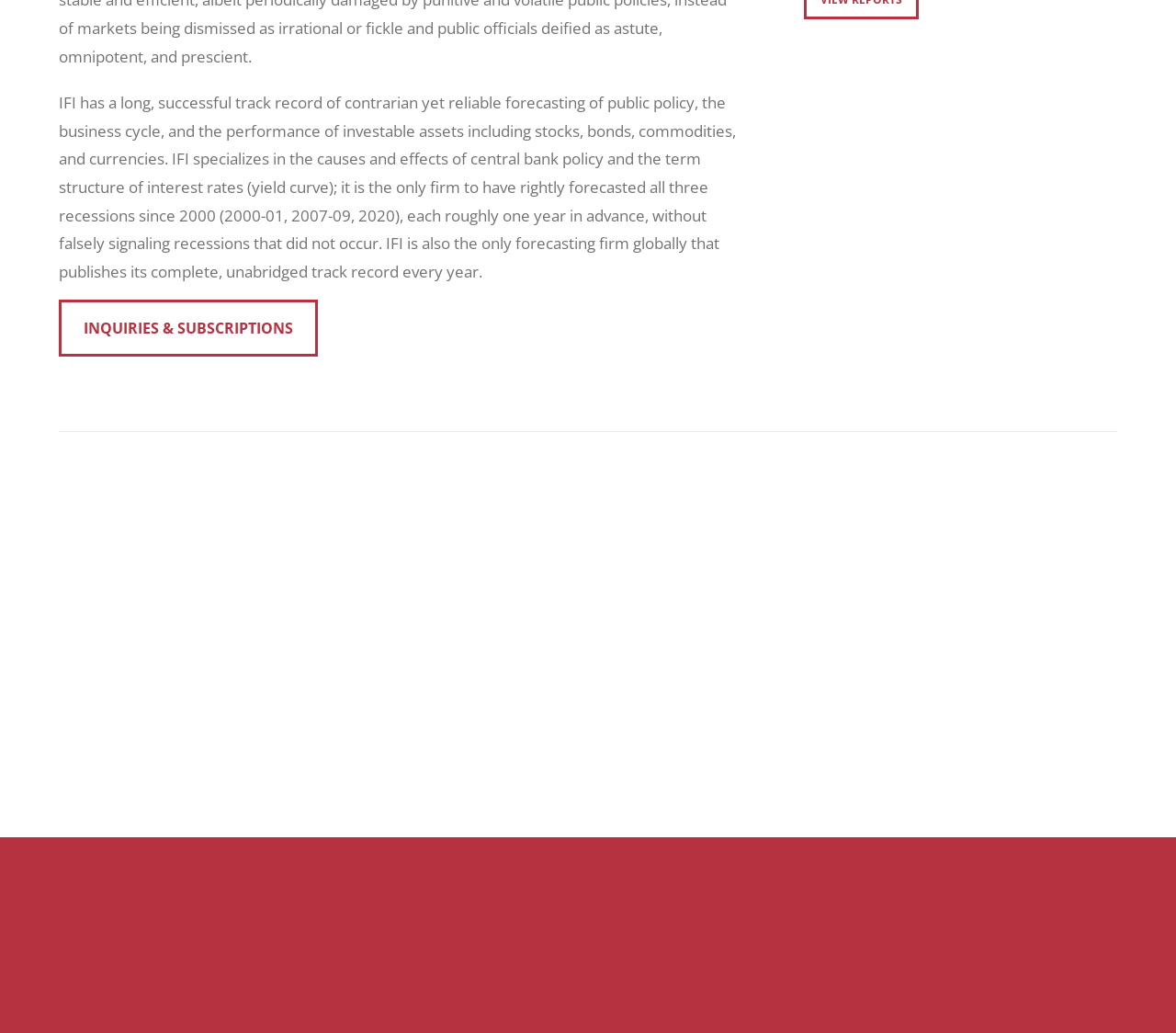Determine the bounding box coordinates of the section I need to click to execute the following instruction: "Click on INQUIRIES & SUBSCRIPTIONS". Provide the coordinates as four float numbers between 0 and 1, i.e., [left, top, right, bottom].

[0.05, 0.29, 0.27, 0.346]